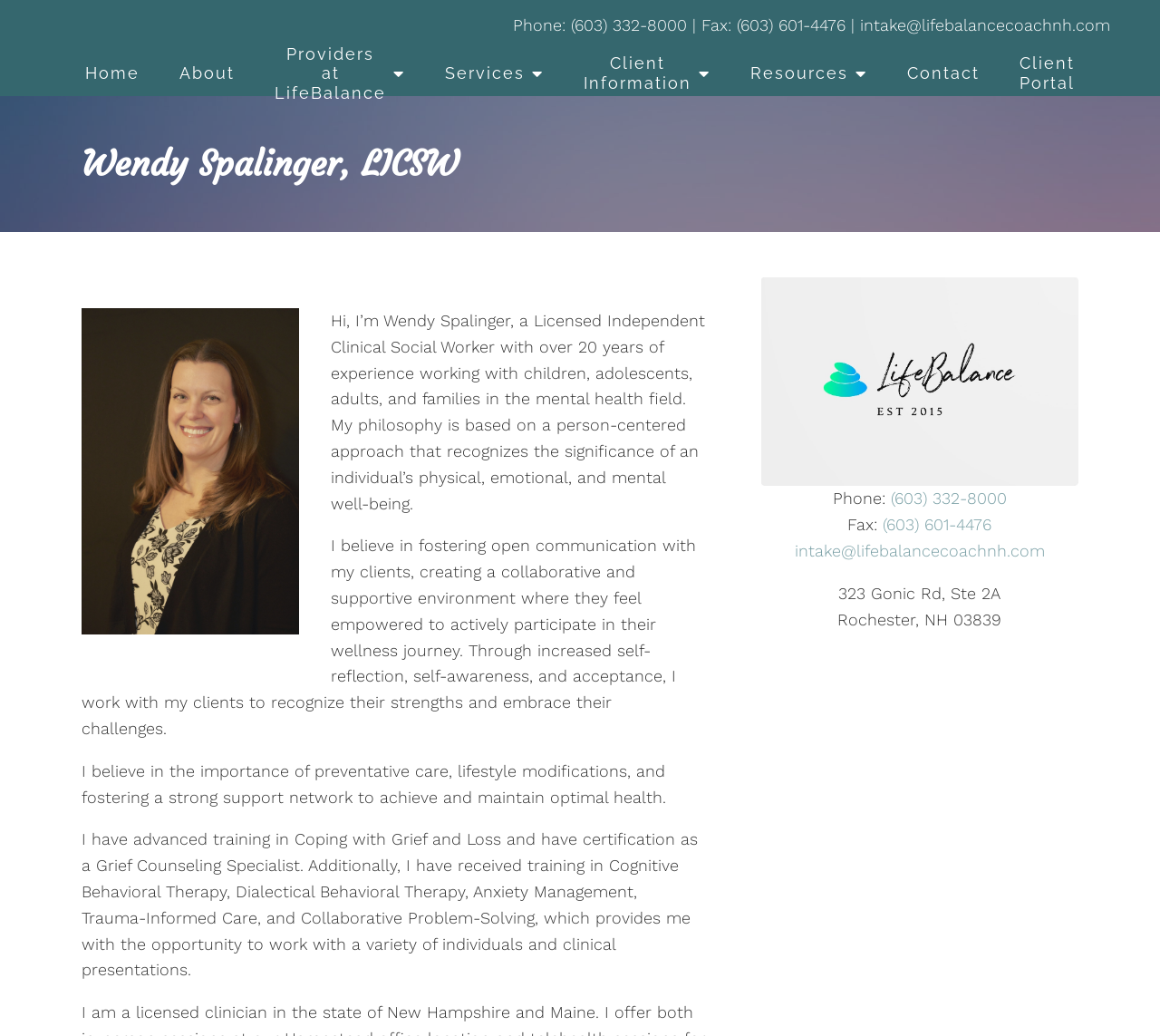Locate the bounding box of the UI element based on this description: "Carina Sherman, LICSW". Provide four float numbers between 0 and 1 as [left, top, right, bottom].

[0.22, 0.516, 0.407, 0.55]